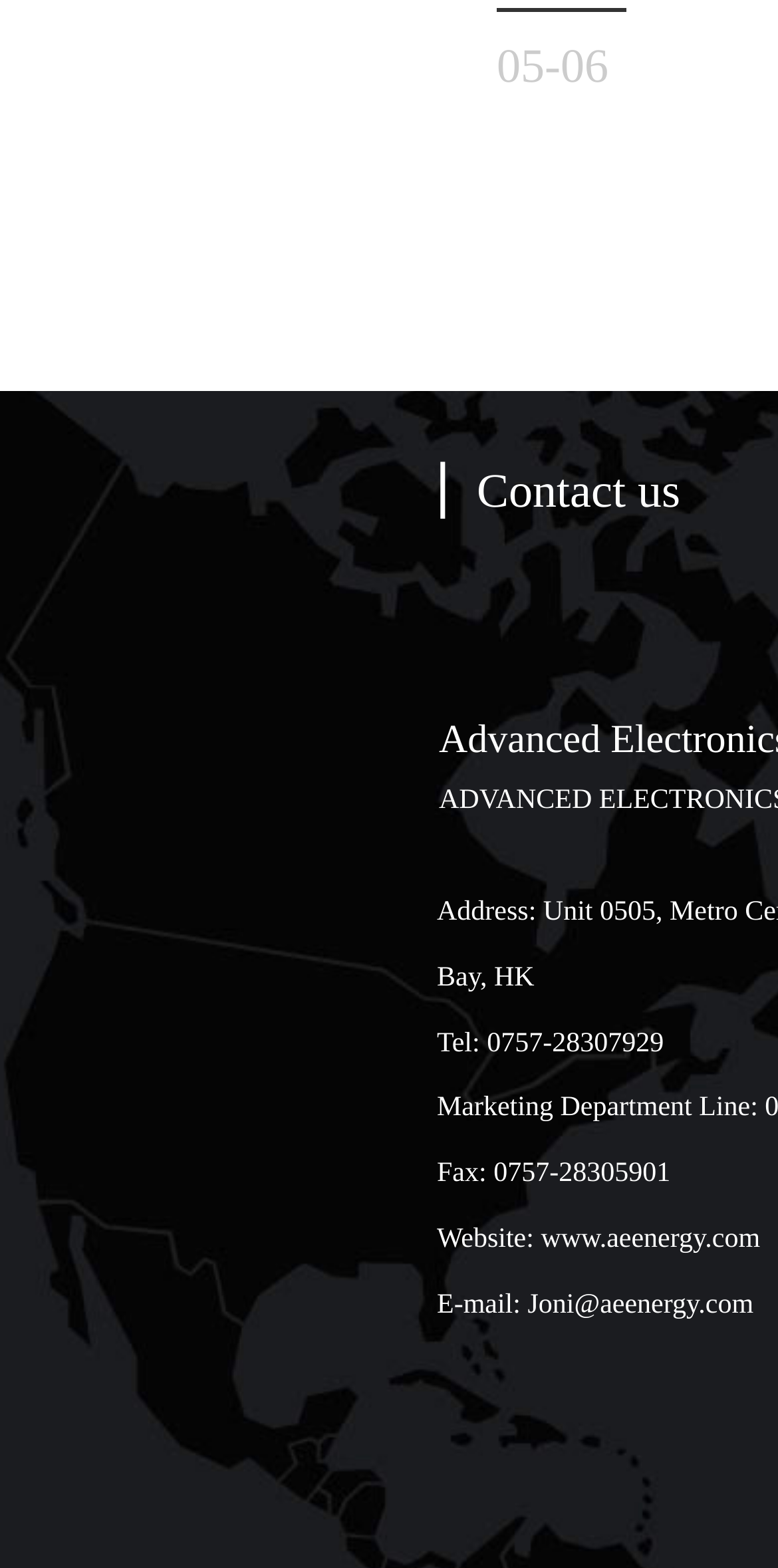Use the details in the image to answer the question thoroughly: 
What is the date mentioned?

I found the date by looking at the text '05-06' which is located at the coordinates [0.638, 0.027, 0.782, 0.06] on the webpage.